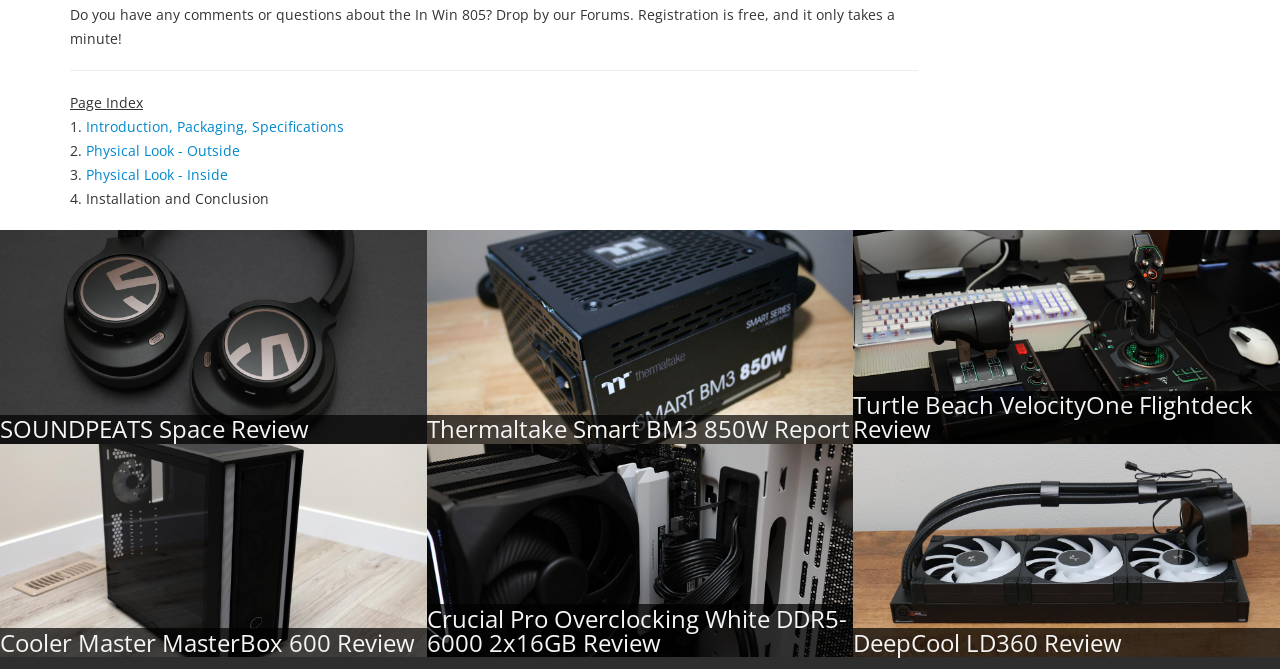What is the text above the separator?
Based on the visual, give a brief answer using one word or a short phrase.

Do you have any comments or questions about the In Win 805?